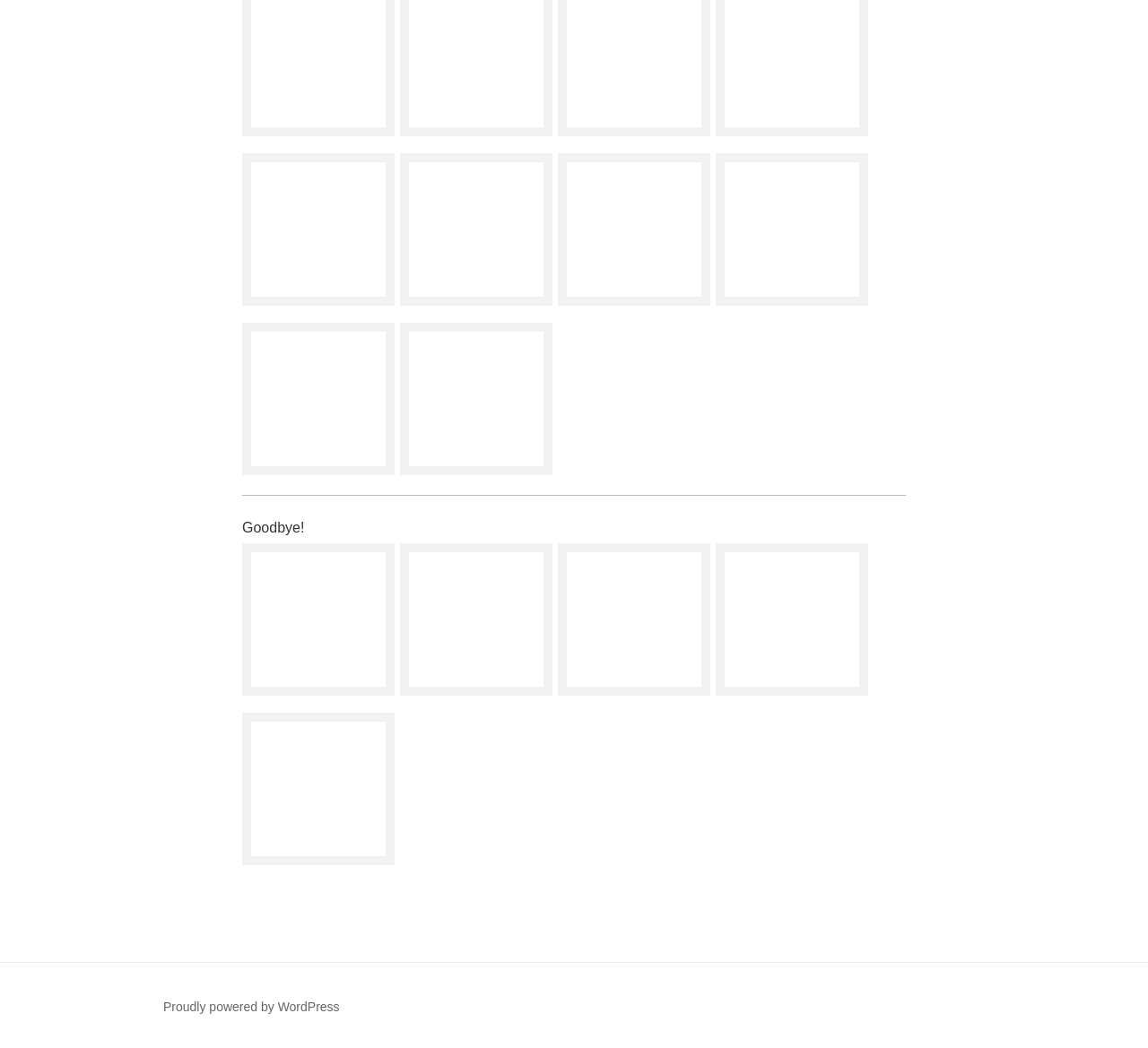What is the purpose of the horizontal separator?
Relying on the image, give a concise answer in one word or a brief phrase.

To separate content